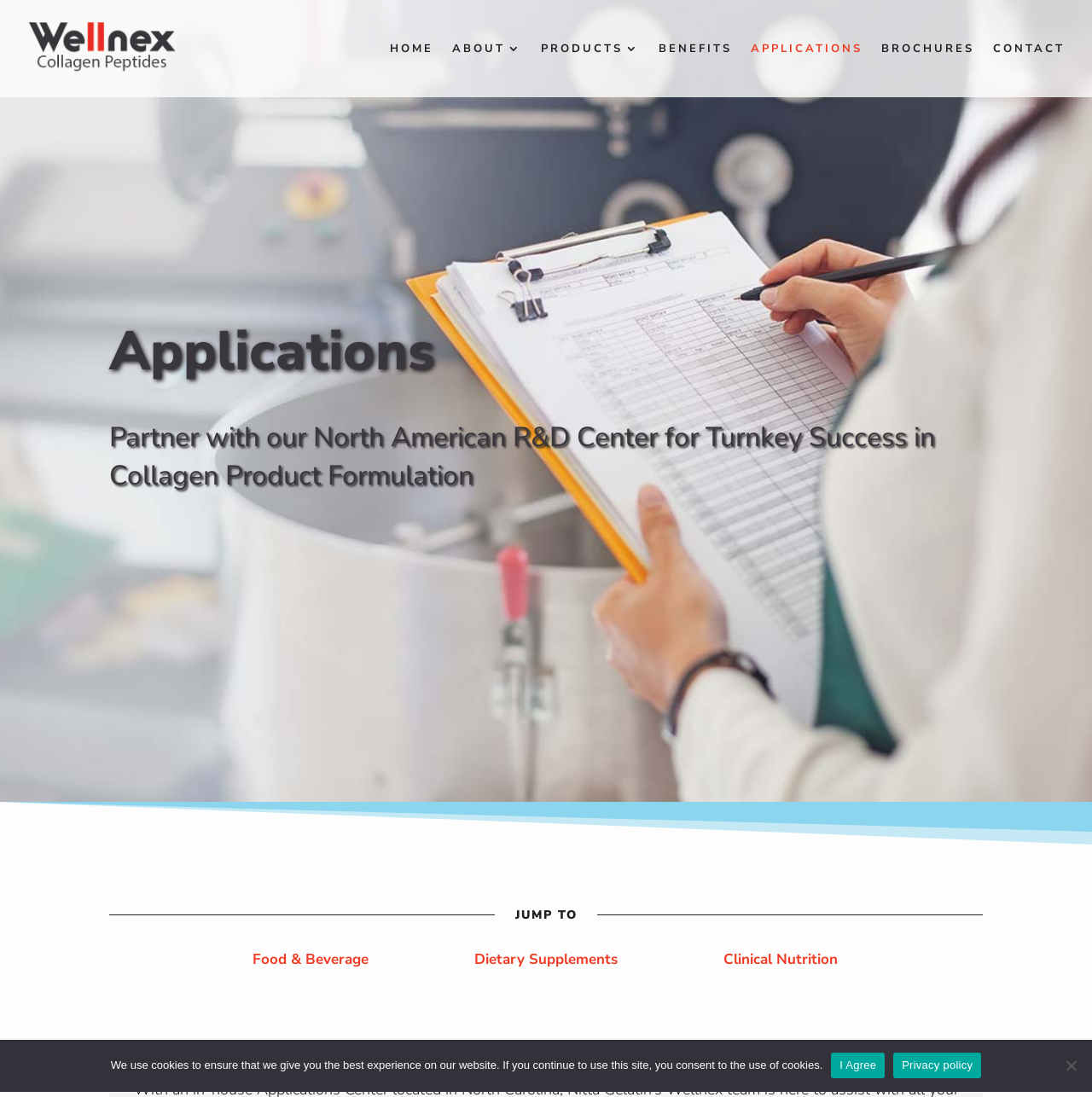How many main navigation links are there?
Look at the screenshot and respond with one word or a short phrase.

7